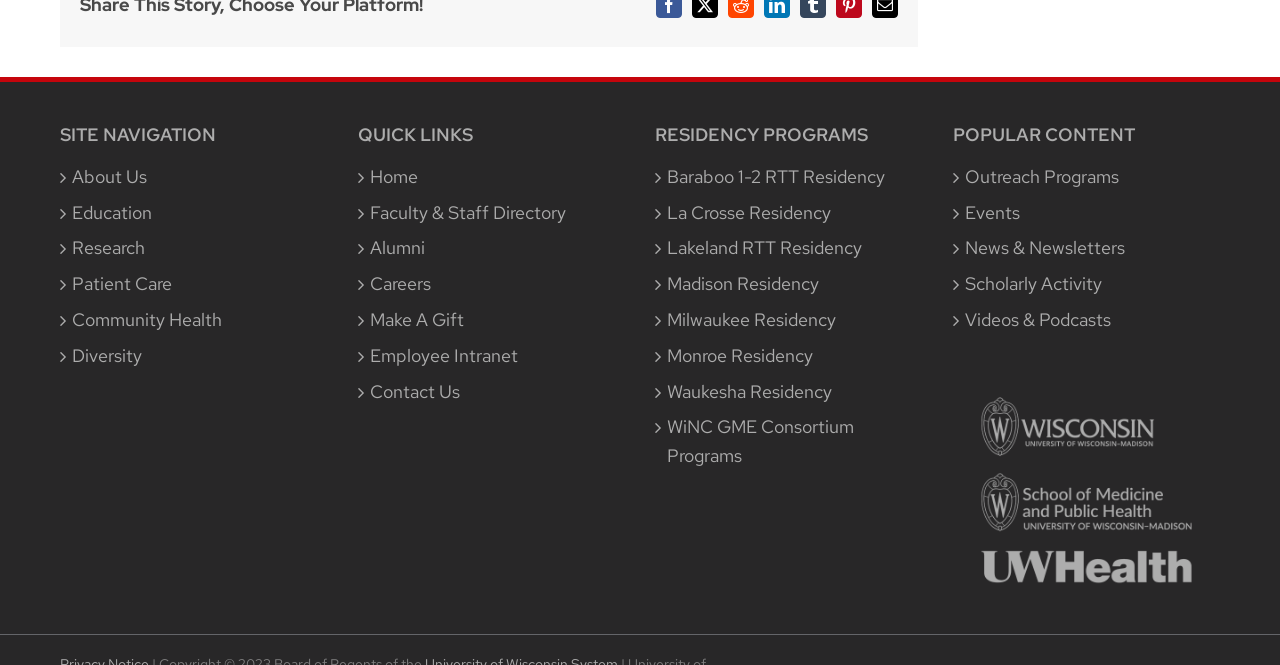Specify the bounding box coordinates of the area to click in order to execute this command: 'Click on About Us'. The coordinates should consist of four float numbers ranging from 0 to 1, and should be formatted as [left, top, right, bottom].

[0.056, 0.245, 0.248, 0.288]